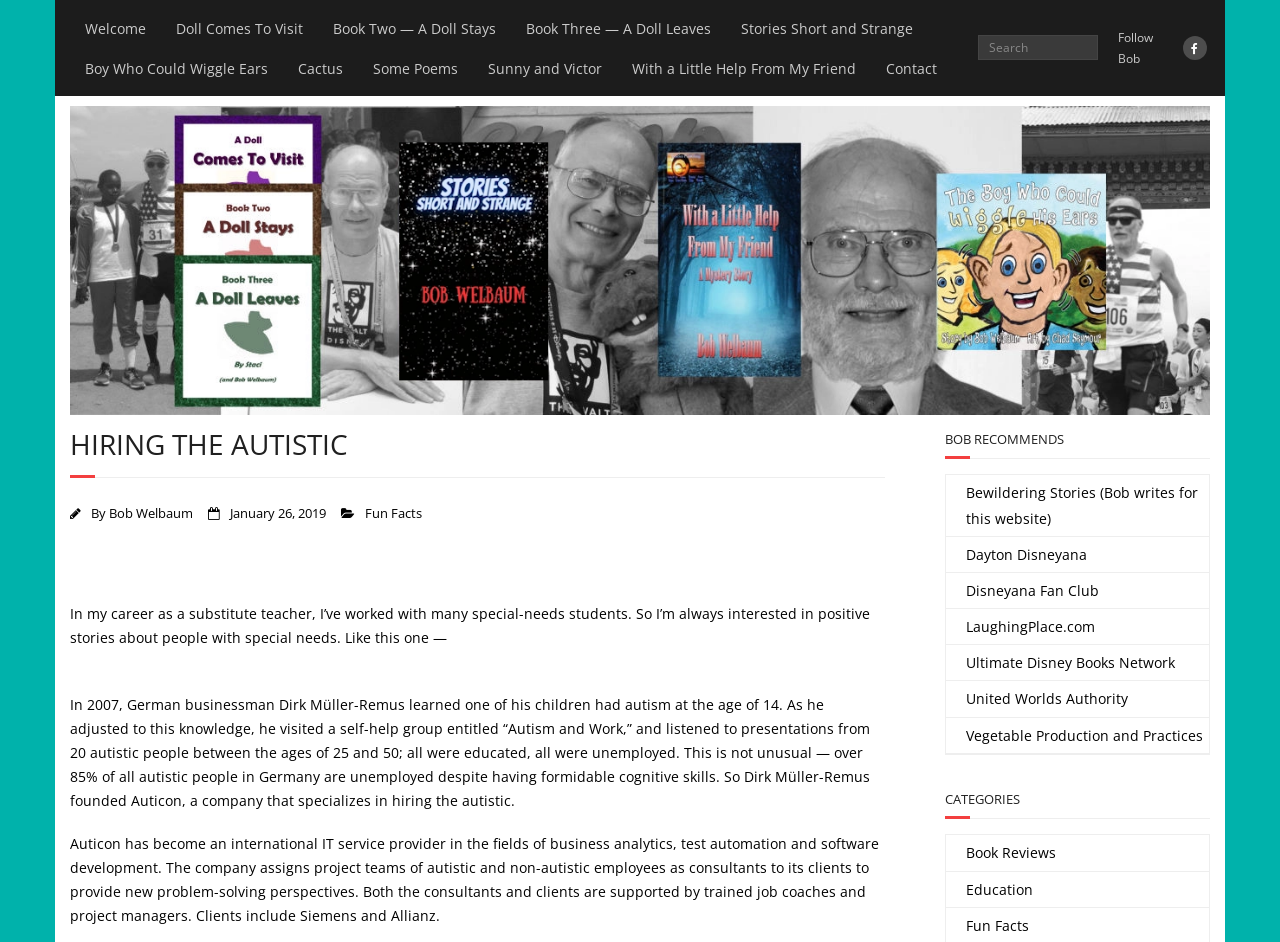Could you find the bounding box coordinates of the clickable area to complete this instruction: "Click on 'Welcome'"?

[0.055, 0.008, 0.126, 0.051]